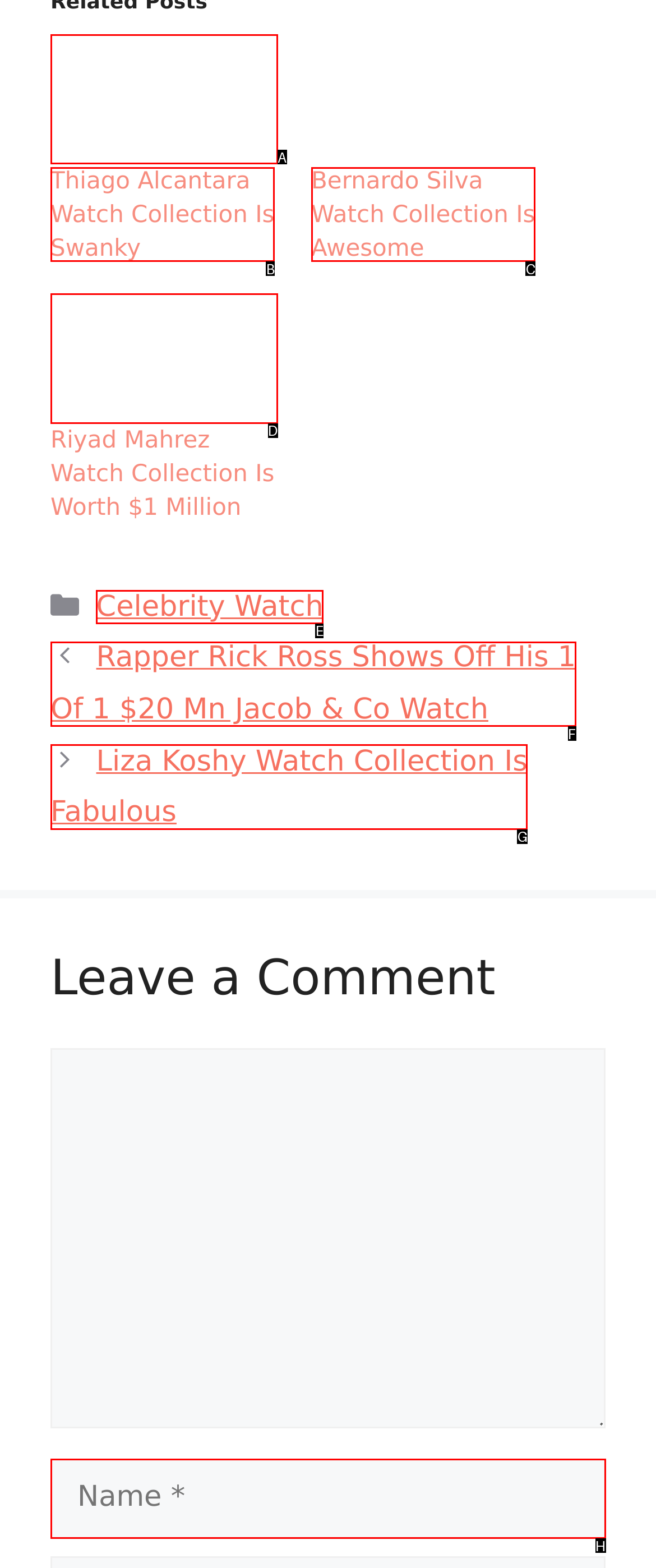Determine which option matches the description: parent_node: Comment name="author" placeholder="Name *". Answer using the letter of the option.

H